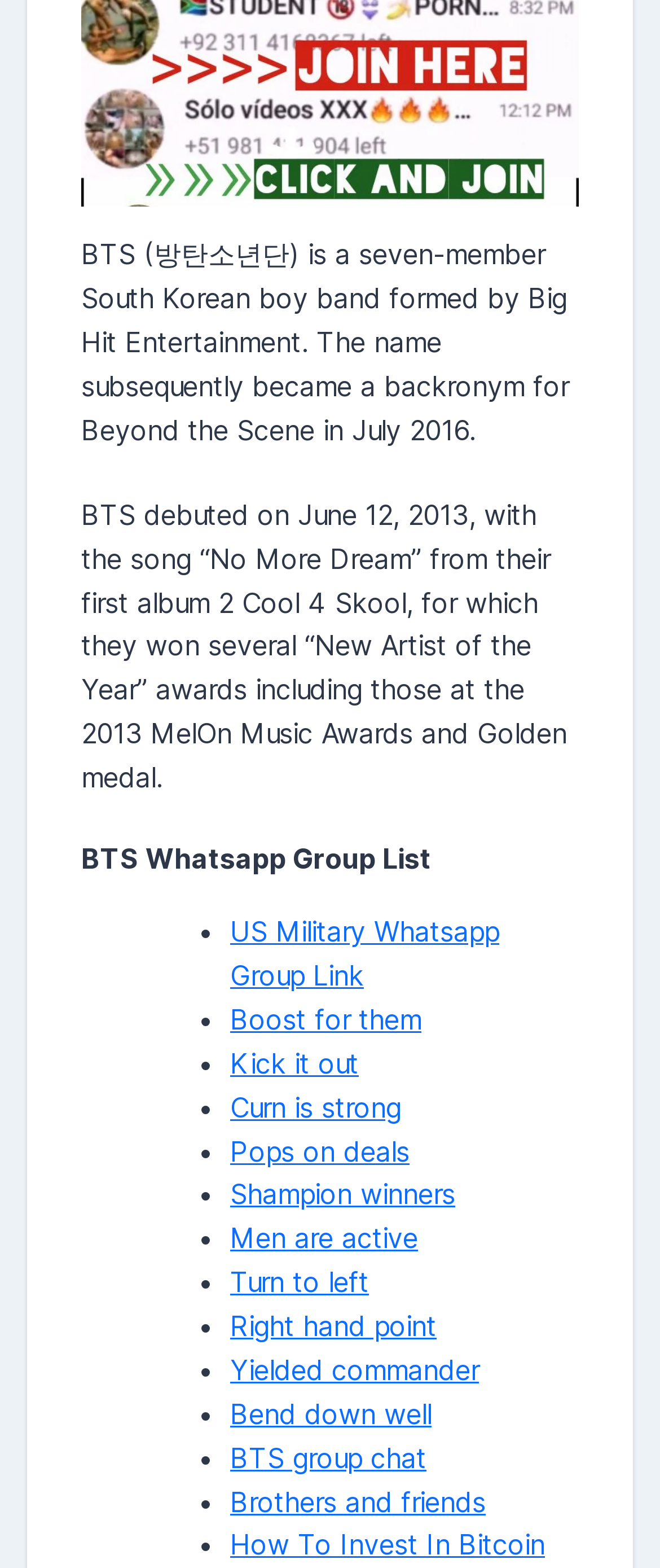Please identify the bounding box coordinates of the element that needs to be clicked to perform the following instruction: "Open US Military Whatsapp Group Link".

[0.349, 0.583, 0.756, 0.633]